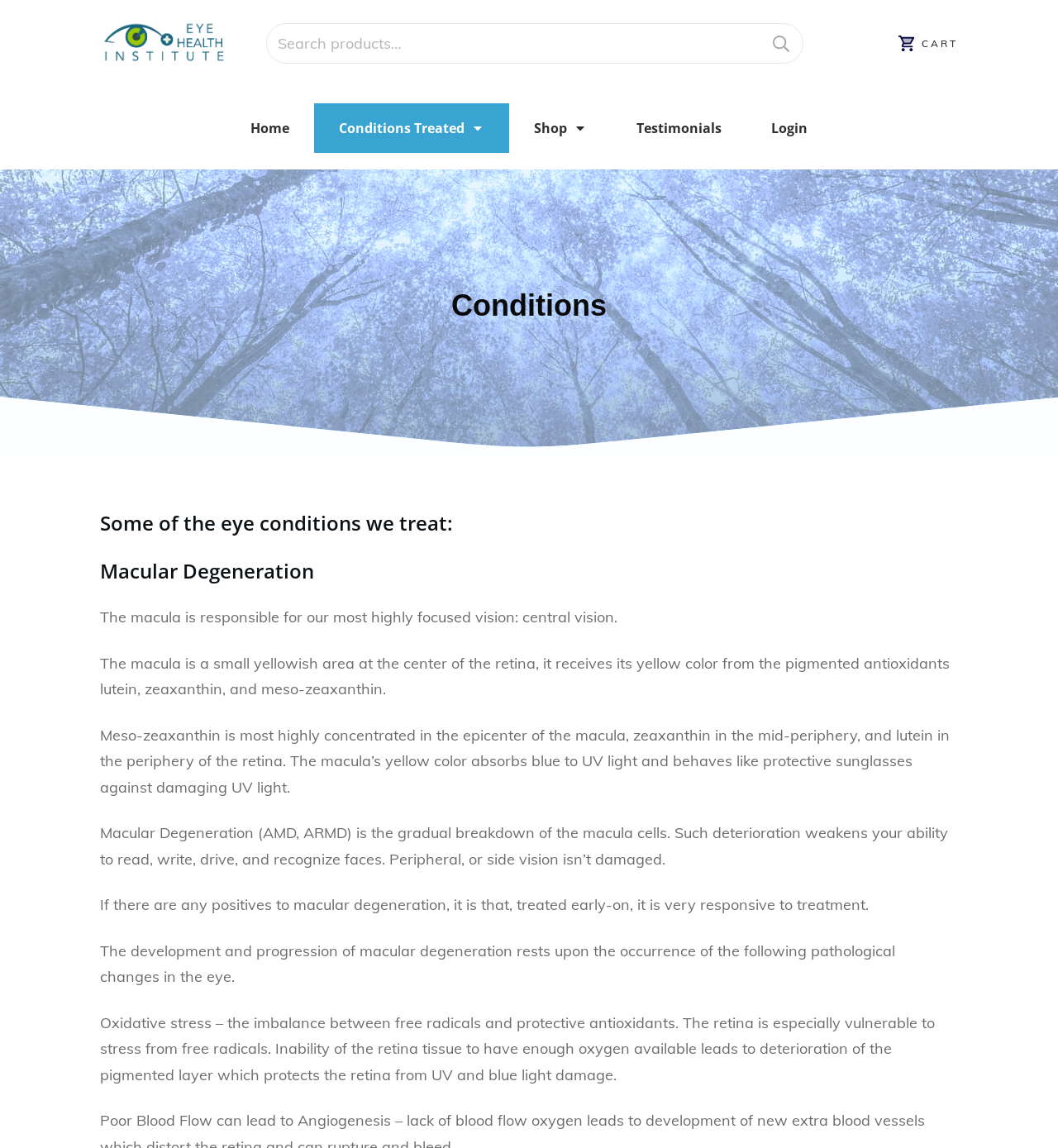Please provide a comprehensive answer to the question below using the information from the image: What is the function of the macula?

According to the webpage, the macula is responsible for our most highly focused vision, which is central vision, as stated in the text 'The macula is responsible for our most highly focused vision: central vision.'.